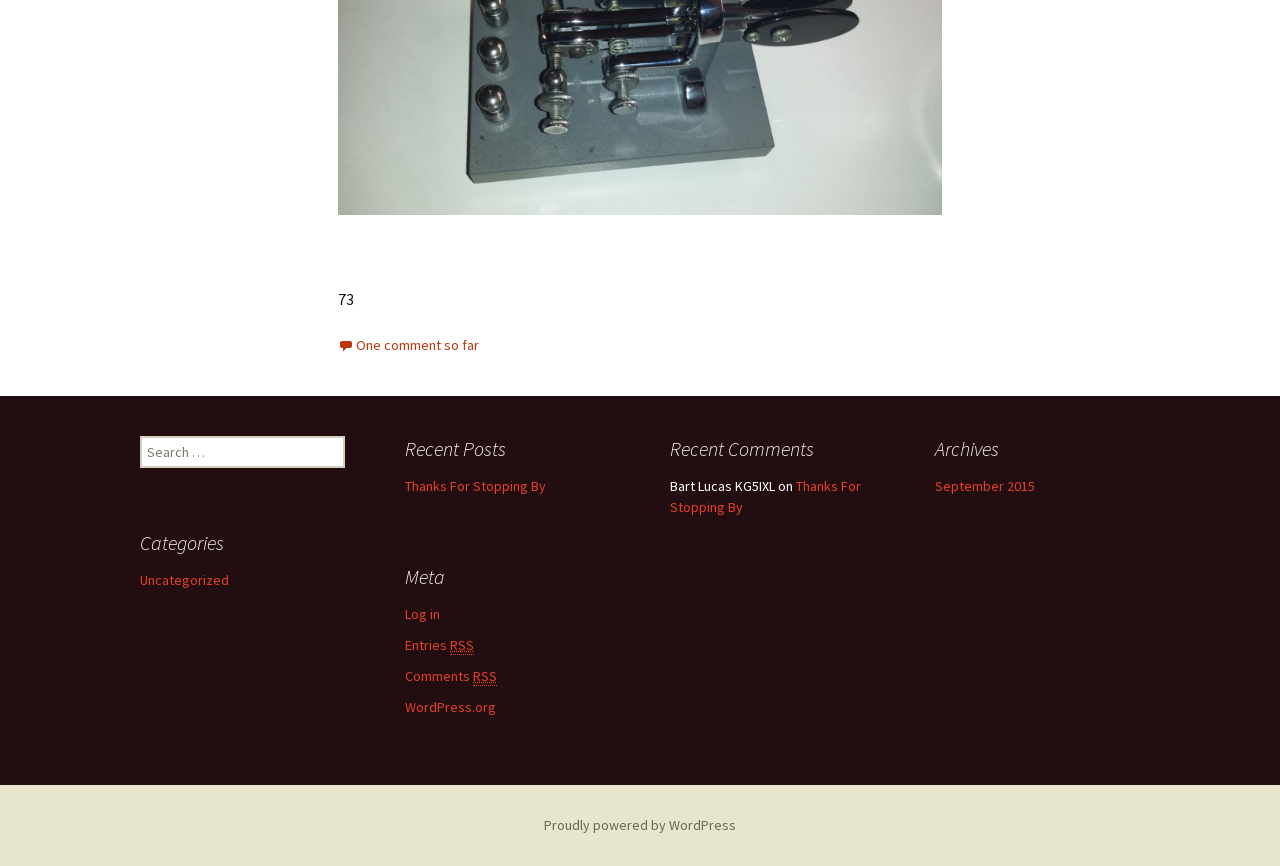Please provide the bounding box coordinates for the element that needs to be clicked to perform the instruction: "Search for something". The coordinates must consist of four float numbers between 0 and 1, formatted as [left, top, right, bottom].

None